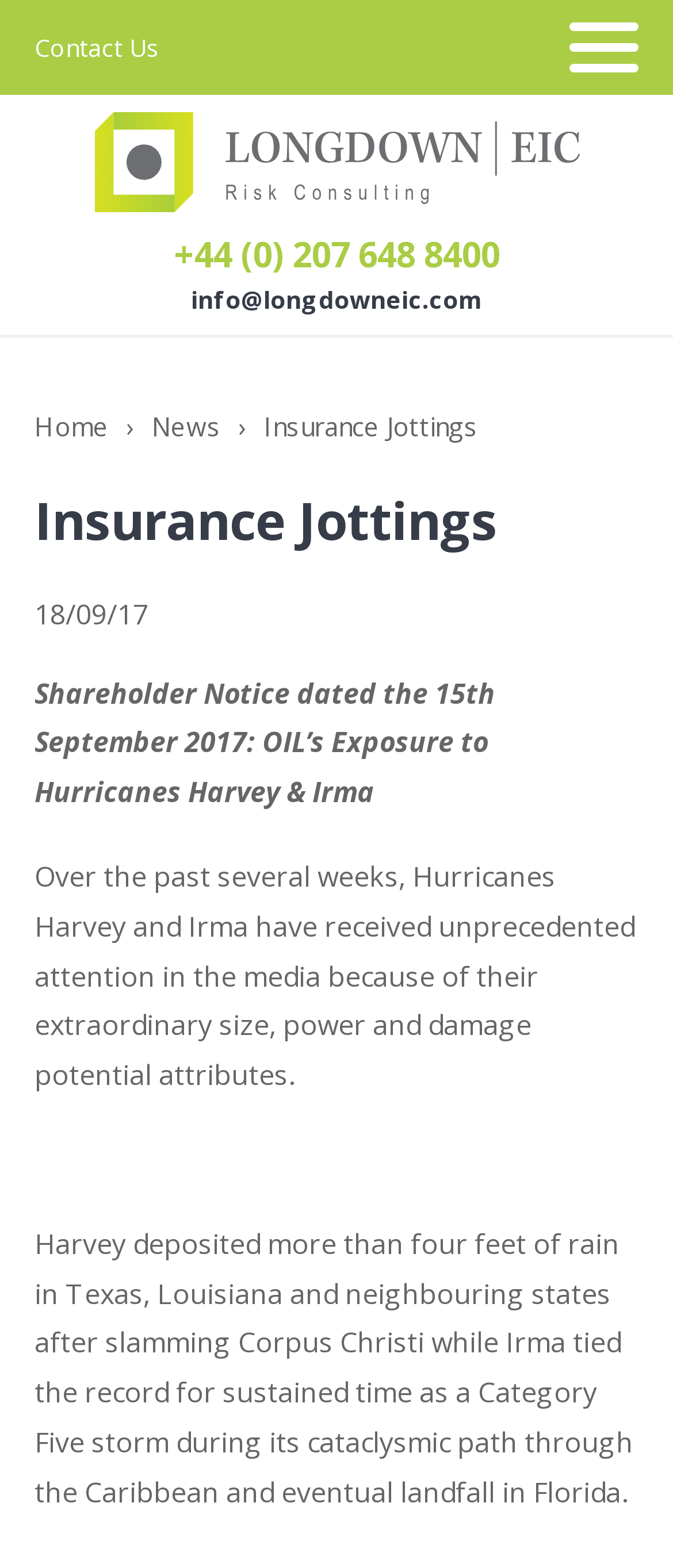Determine the bounding box coordinates of the clickable element to achieve the following action: 'Email info@longdowneic.com'. Provide the coordinates as four float values between 0 and 1, formatted as [left, top, right, bottom].

[0.283, 0.181, 0.717, 0.202]